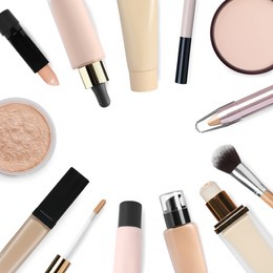What type of occasions is the makeup collection suitable for? Using the information from the screenshot, answer with a single word or phrase.

Everyday and special occasions